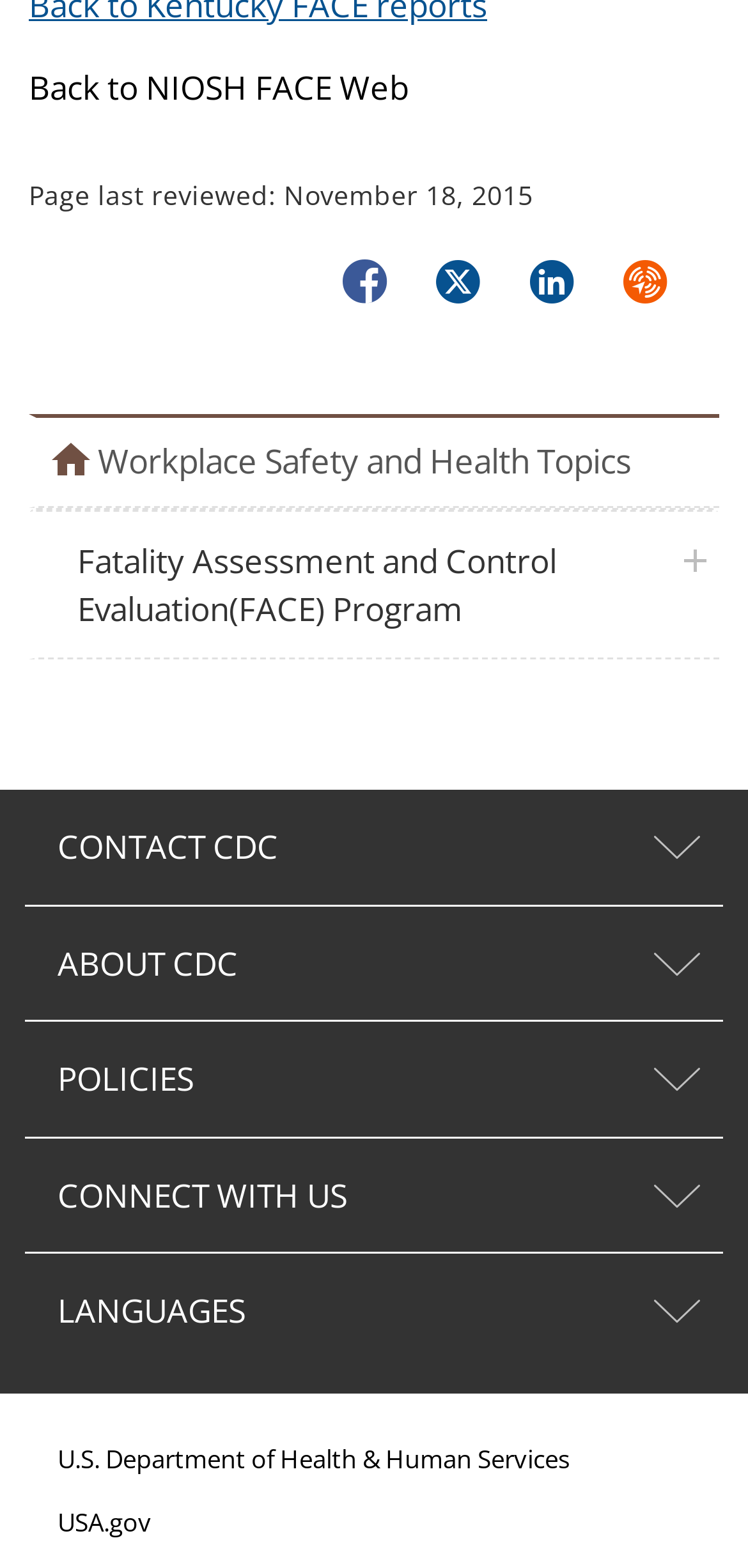What is the name of the program mentioned in the left navigation menu?
Please provide a comprehensive answer based on the contents of the image.

I found the link 'Fatality Assessment and Control Evaluation(FACE) Program' in the left navigation menu, which is a program mentioned on the webpage.